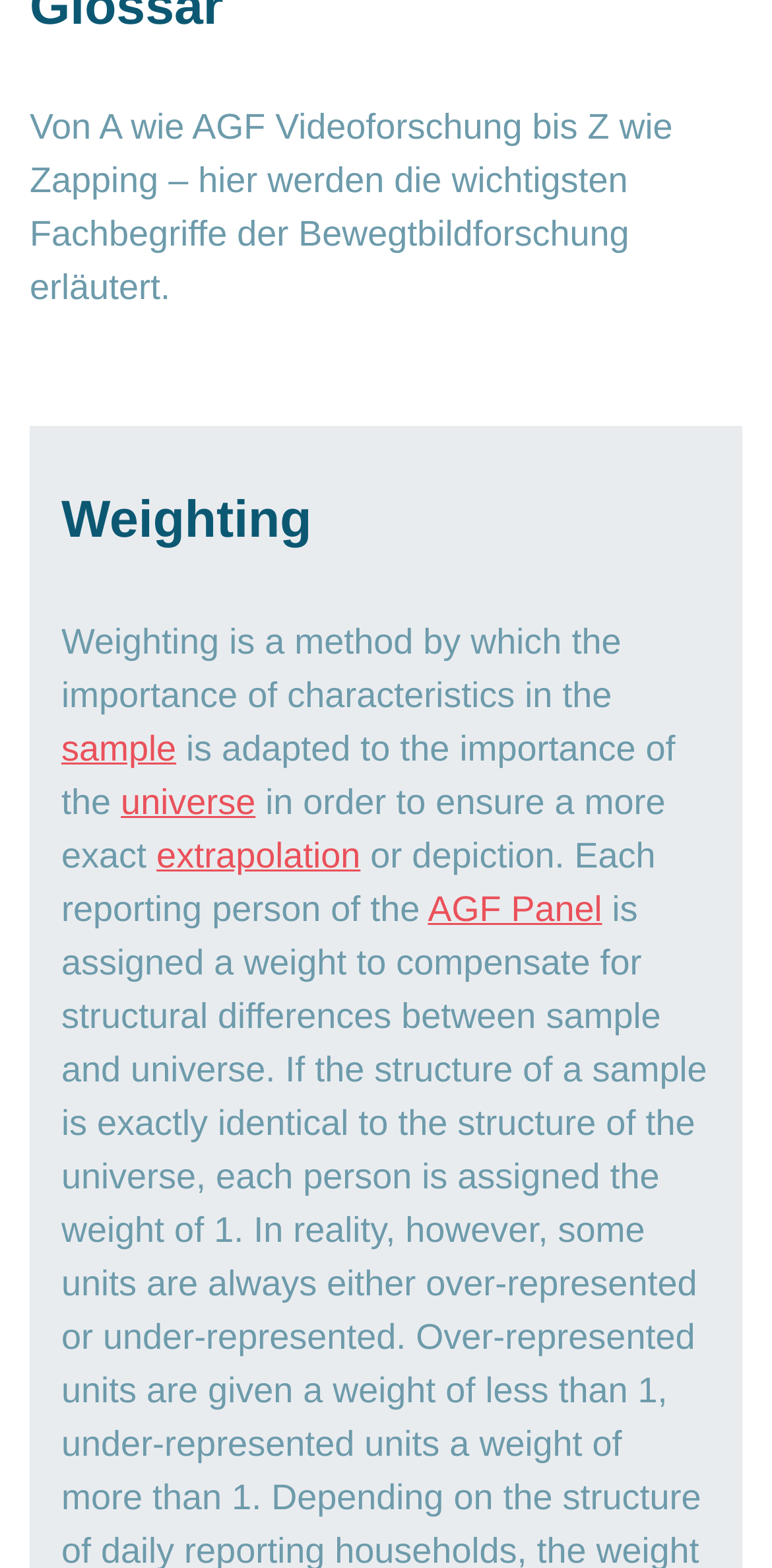Using the provided description: "sample", find the bounding box coordinates of the corresponding UI element. The output should be four float numbers between 0 and 1, in the format [left, top, right, bottom].

[0.079, 0.465, 0.228, 0.49]